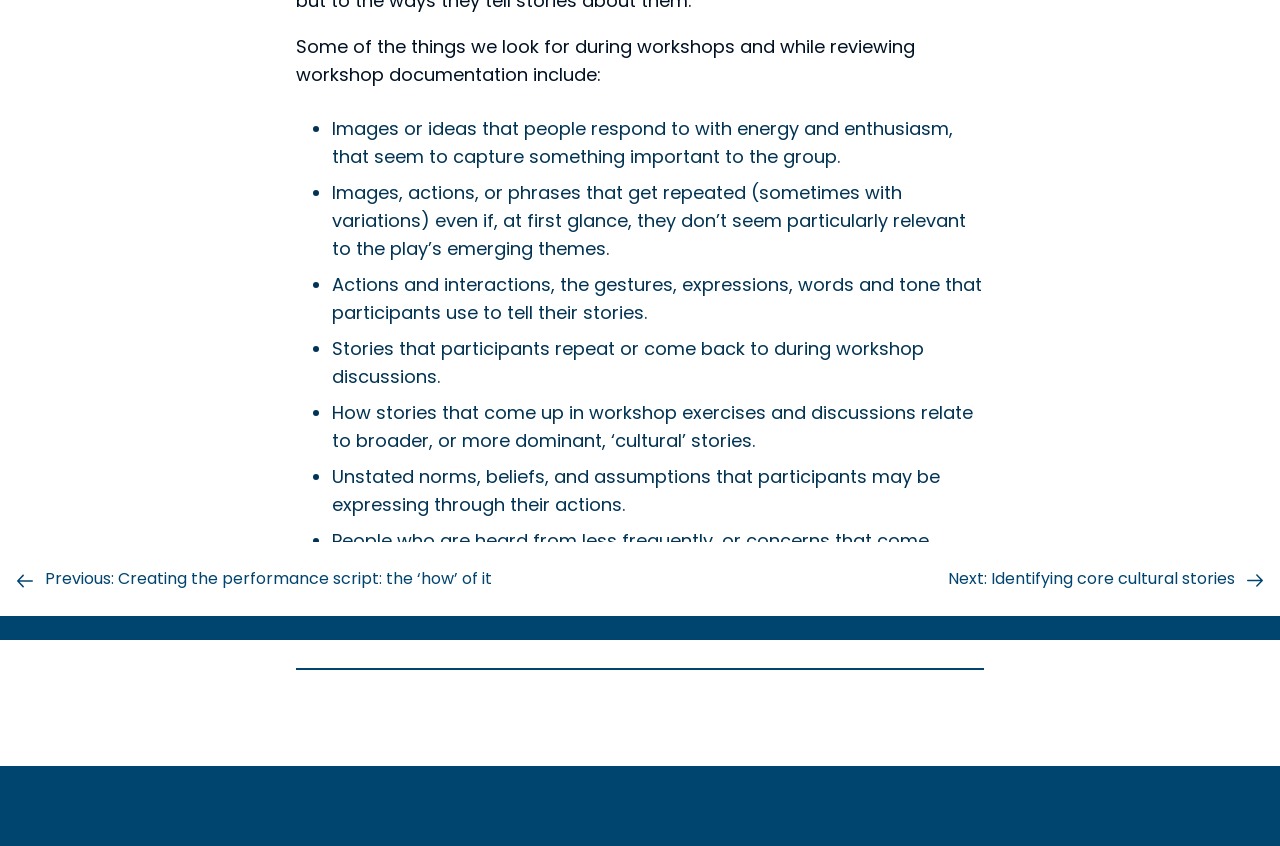Identify the bounding box of the UI element that matches this description: "Back to top".

[0.484, 0.584, 0.516, 0.631]